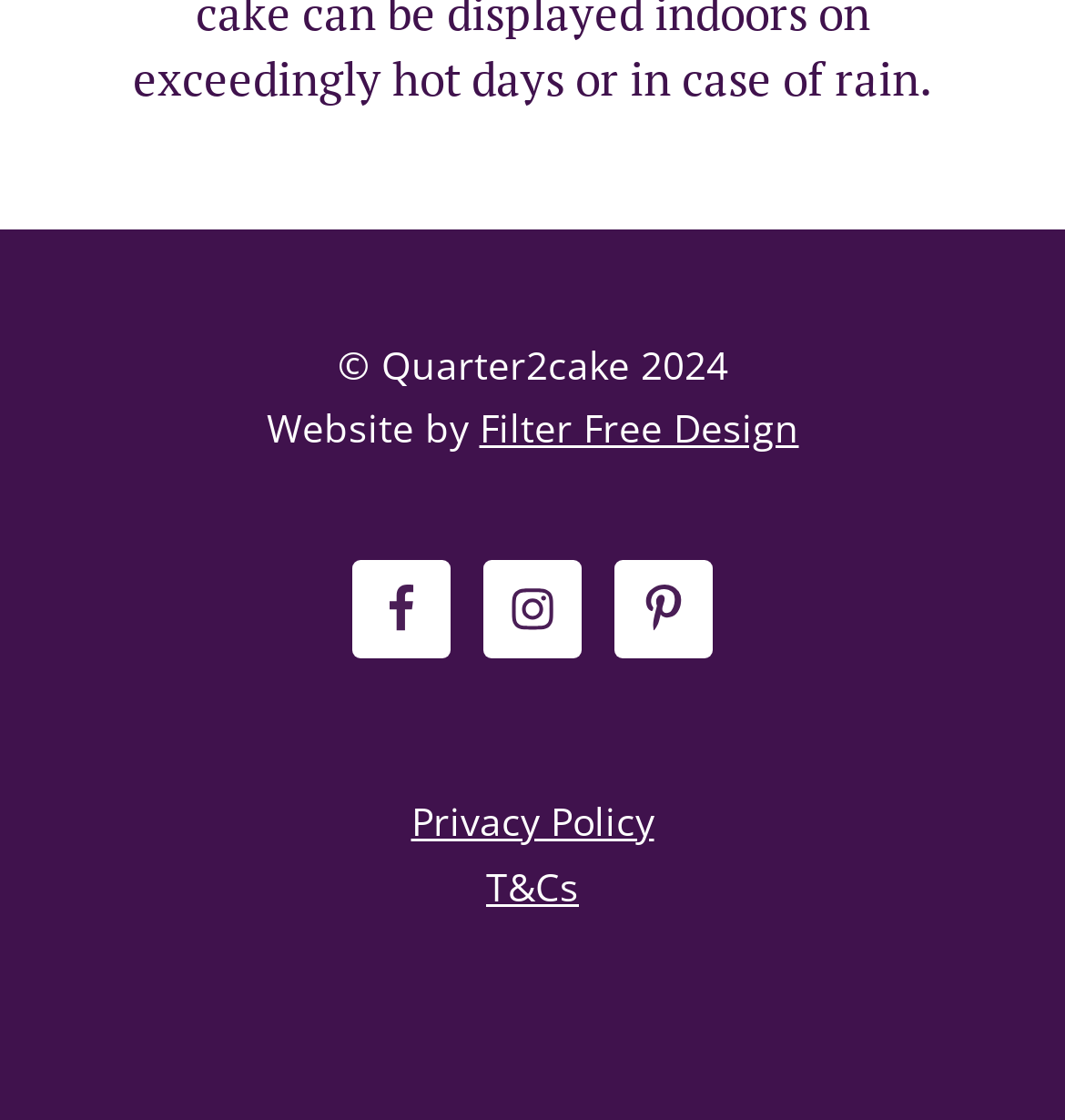Find the bounding box coordinates for the HTML element specified by: "Primary Menu".

None